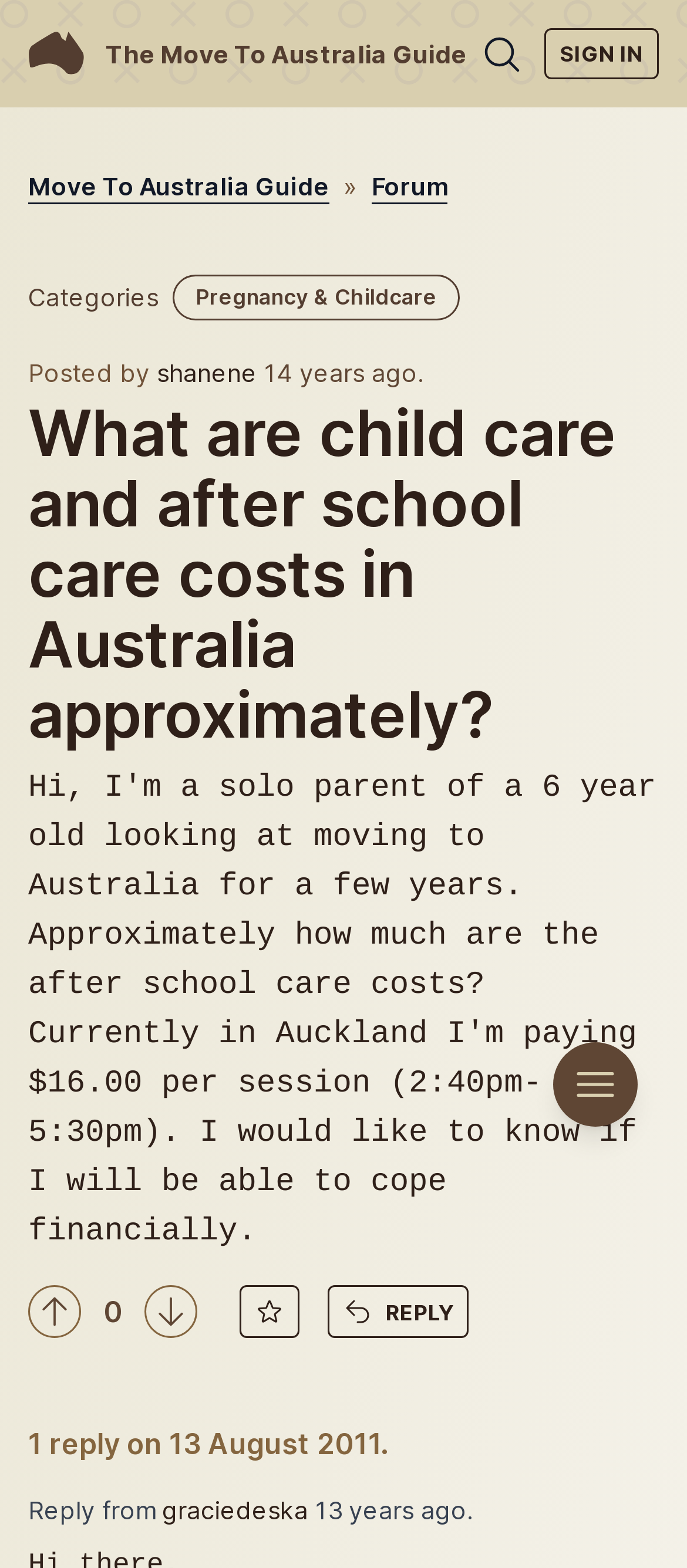Identify the bounding box for the given UI element using the description provided. Coordinates should be in the format (top-left x, top-left y, bottom-right x, bottom-right y) and must be between 0 and 1. Here is the description: Reply

[0.477, 0.82, 0.682, 0.853]